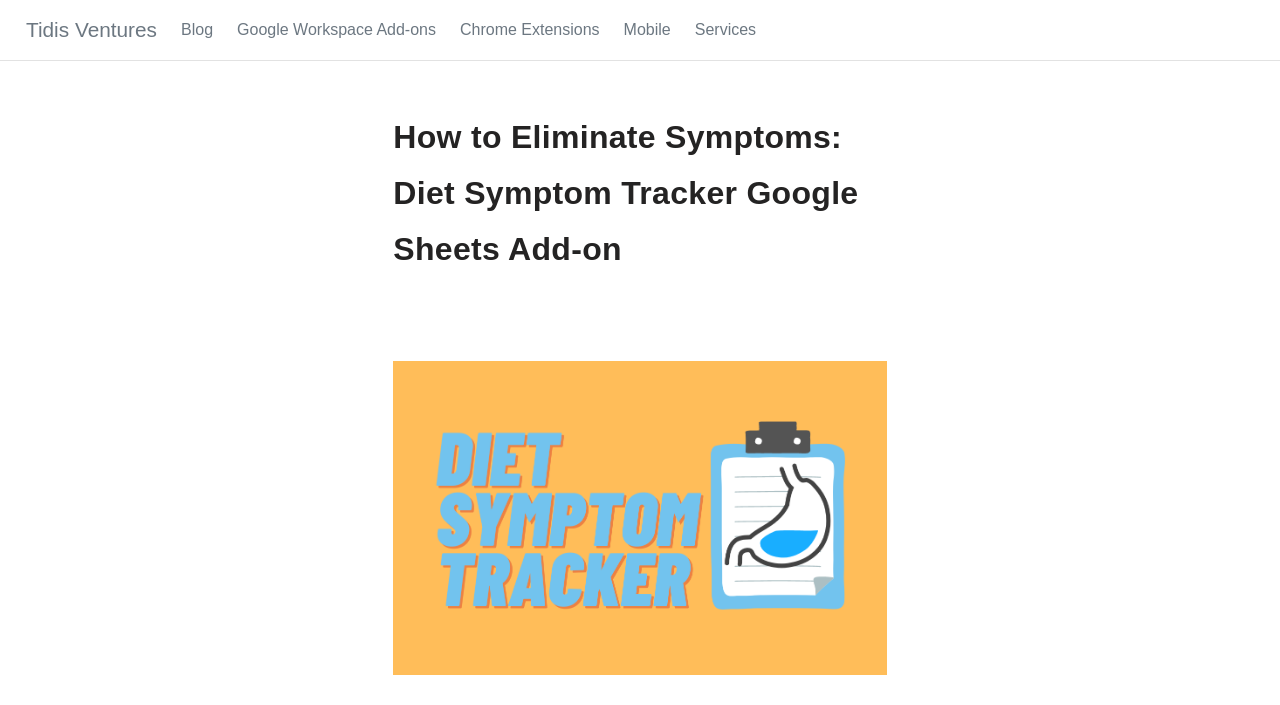Locate the bounding box of the UI element with the following description: "Blog".

[0.141, 0.023, 0.166, 0.063]